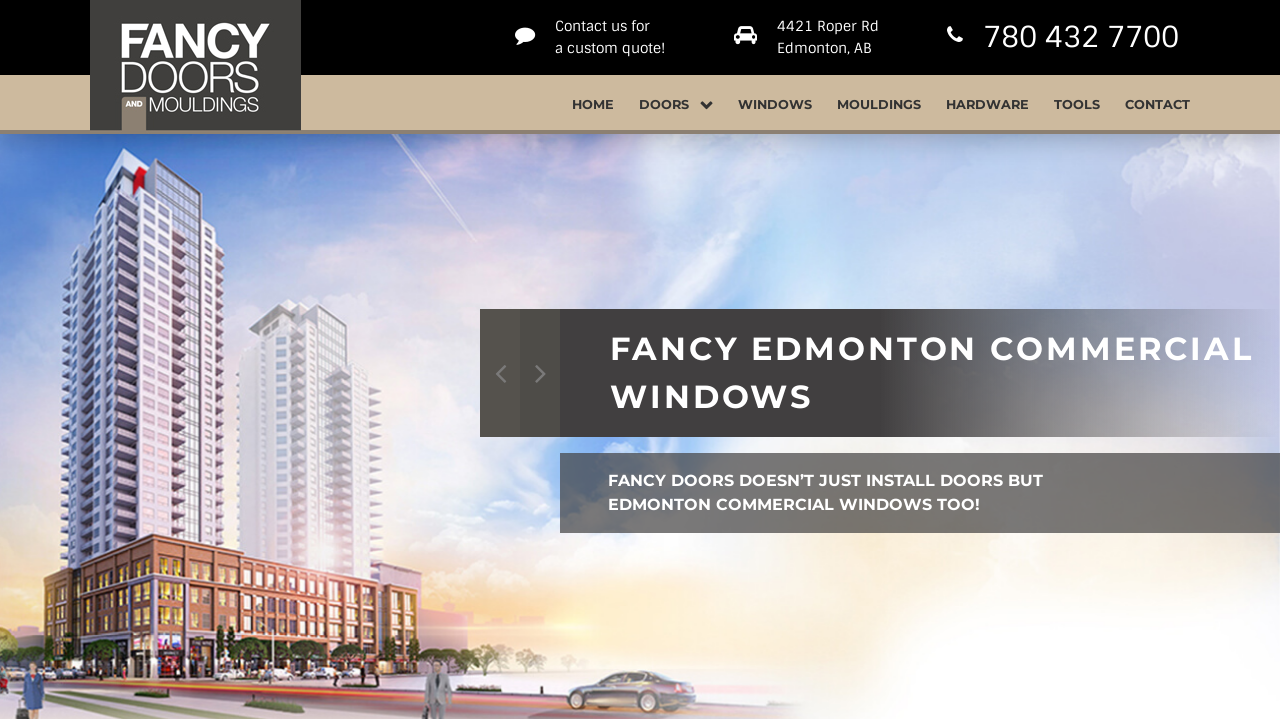Specify the bounding box coordinates of the area that needs to be clicked to achieve the following instruction: "Call 780 432 7700".

[0.724, 0.022, 0.921, 0.082]